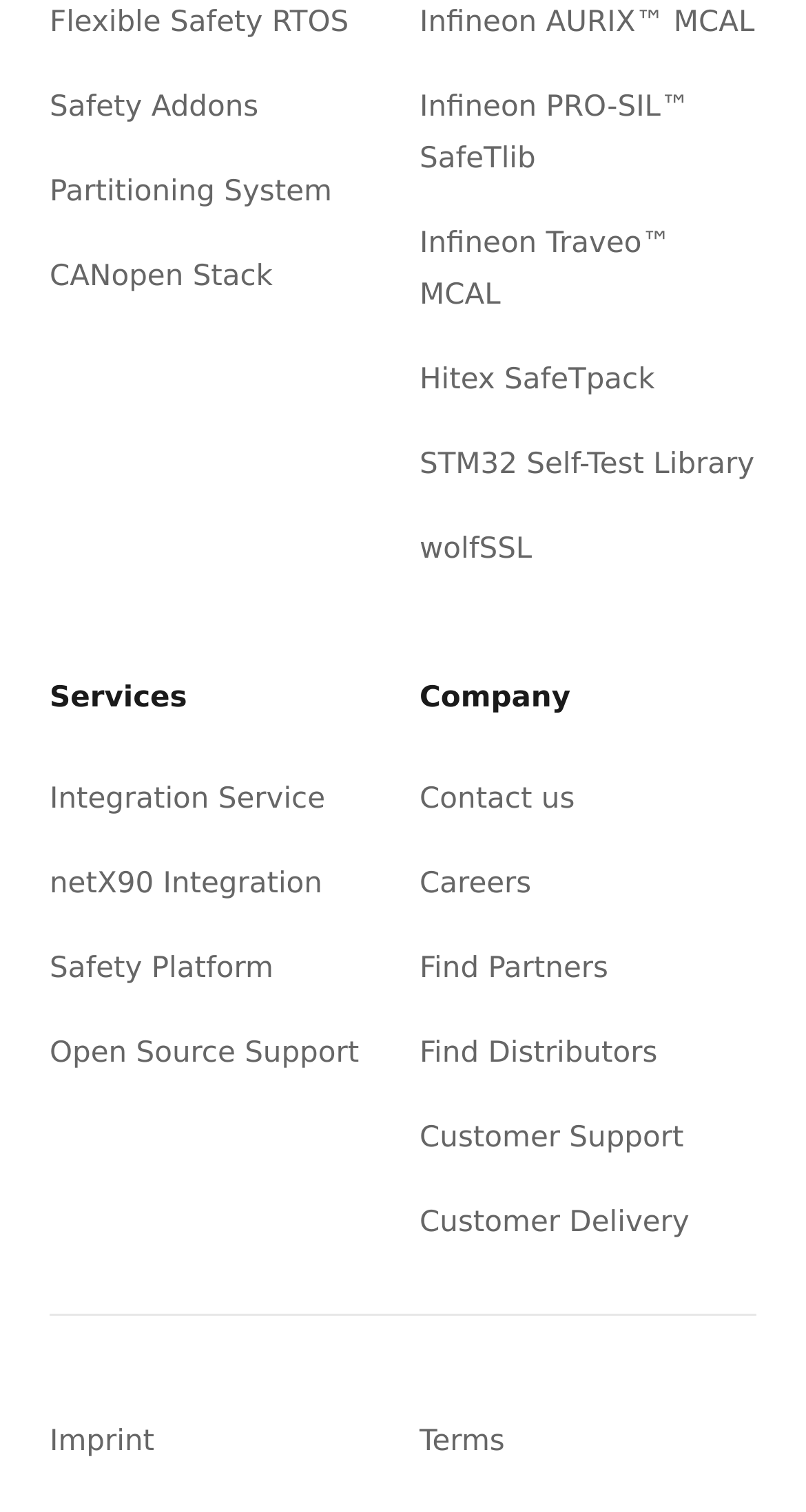Give a short answer to this question using one word or a phrase:
What is the first link on the left side?

Flexible Safety RTOS